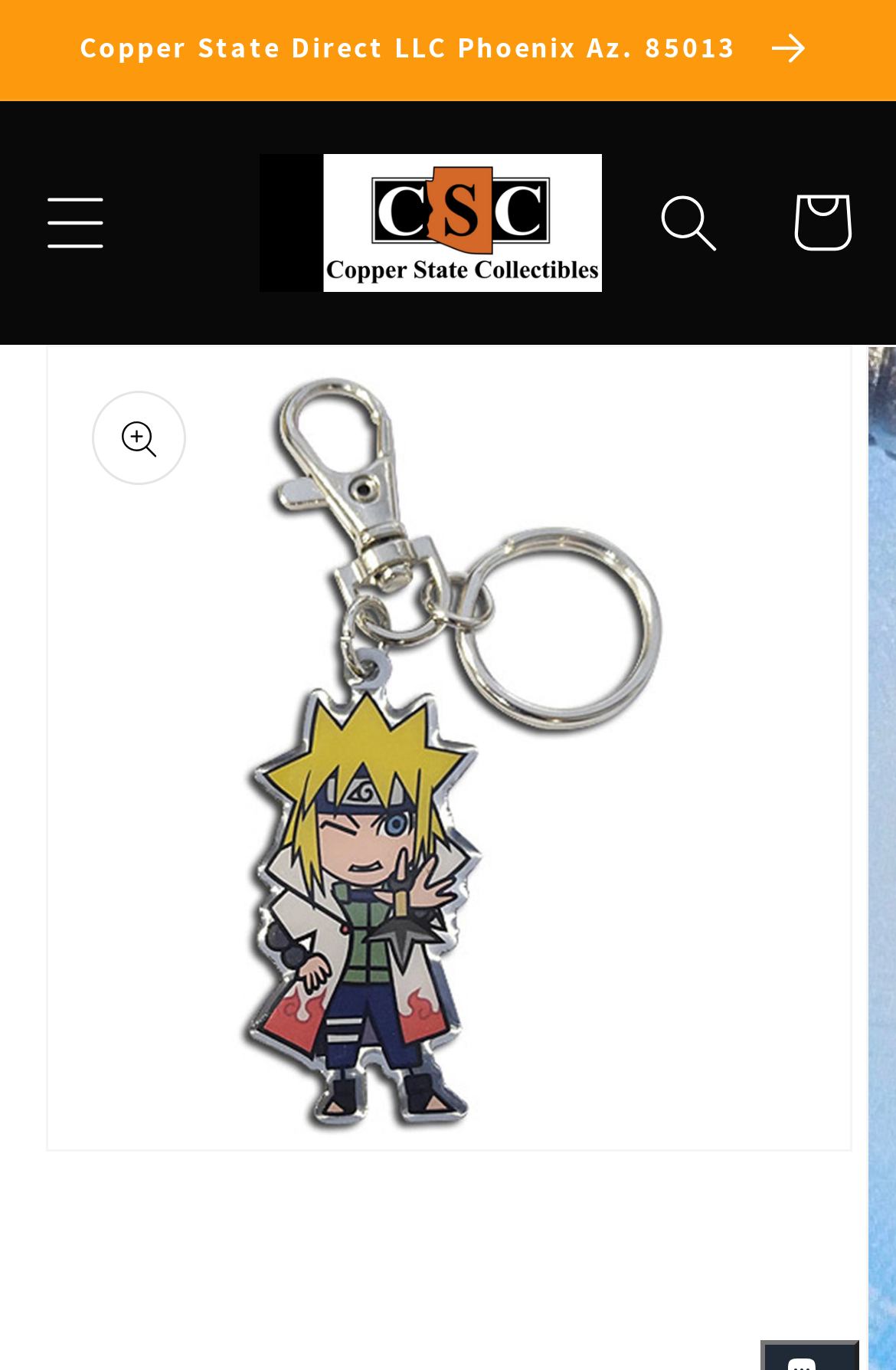Summarize the webpage with a detailed and informative caption.

This webpage is dedicated to a Naruto Shippuden Minato Metal Key Chain product. At the top, there is an announcement section that spans the entire width of the page. Below it, on the left side, there is a menu button that, when expanded, controls a menu drawer. Next to the menu button, there is a link to Copper State Collectibles, accompanied by an image of the same name. 

On the right side, there is a search button that, when clicked, opens a dialog popup. Further to the right, there is a link to the cart. 

The main content of the page is dominated by a large image that takes up most of the page's width and height, showcasing the Naruto Shippuden Minato Metal Key Chain product. The image has a button to open it in a gallery view, which is located below the image.